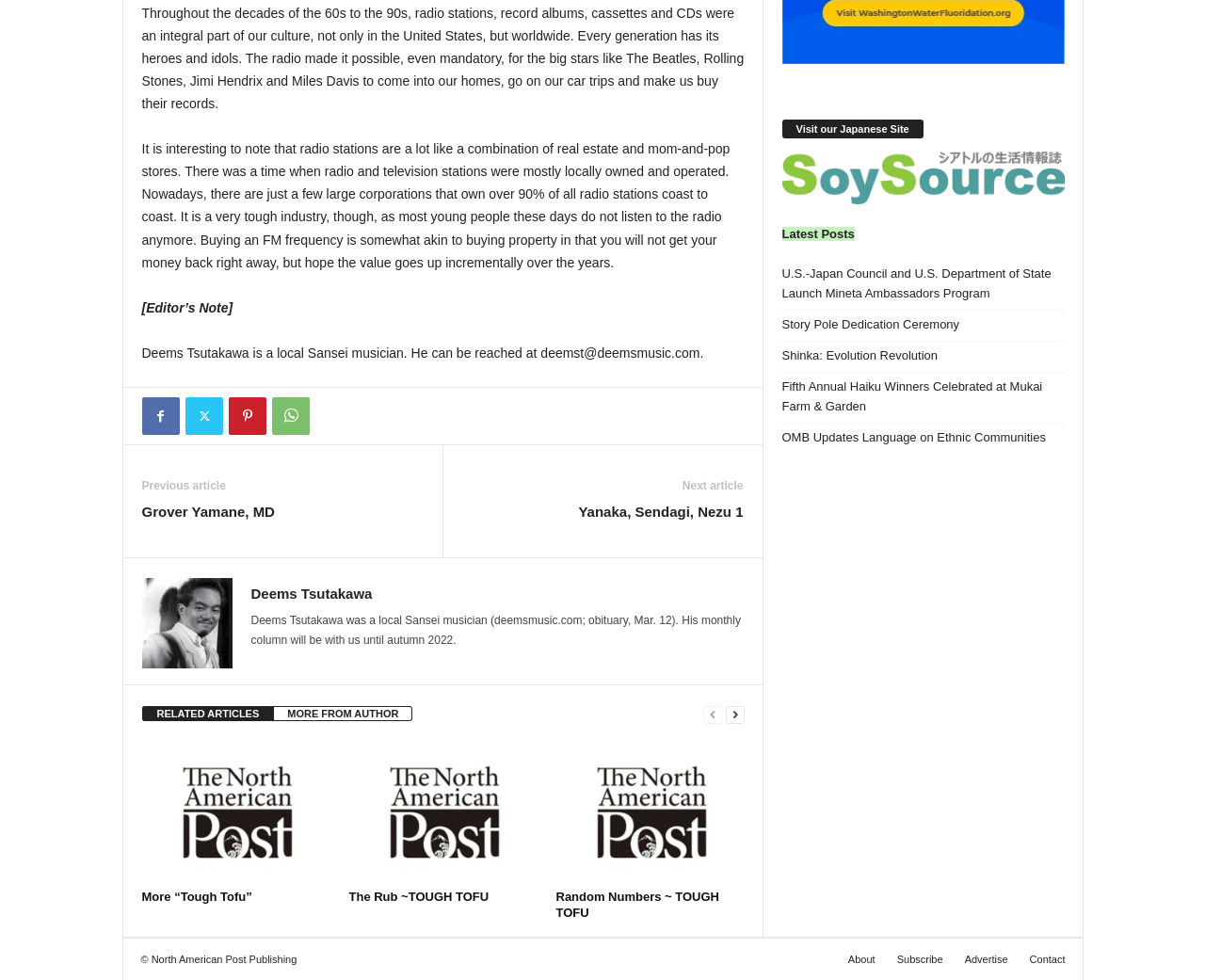Pinpoint the bounding box coordinates of the clickable area necessary to execute the following instruction: "Read previous article". The coordinates should be given as four float numbers between 0 and 1, namely [left, top, right, bottom].

[0.118, 0.489, 0.187, 0.502]